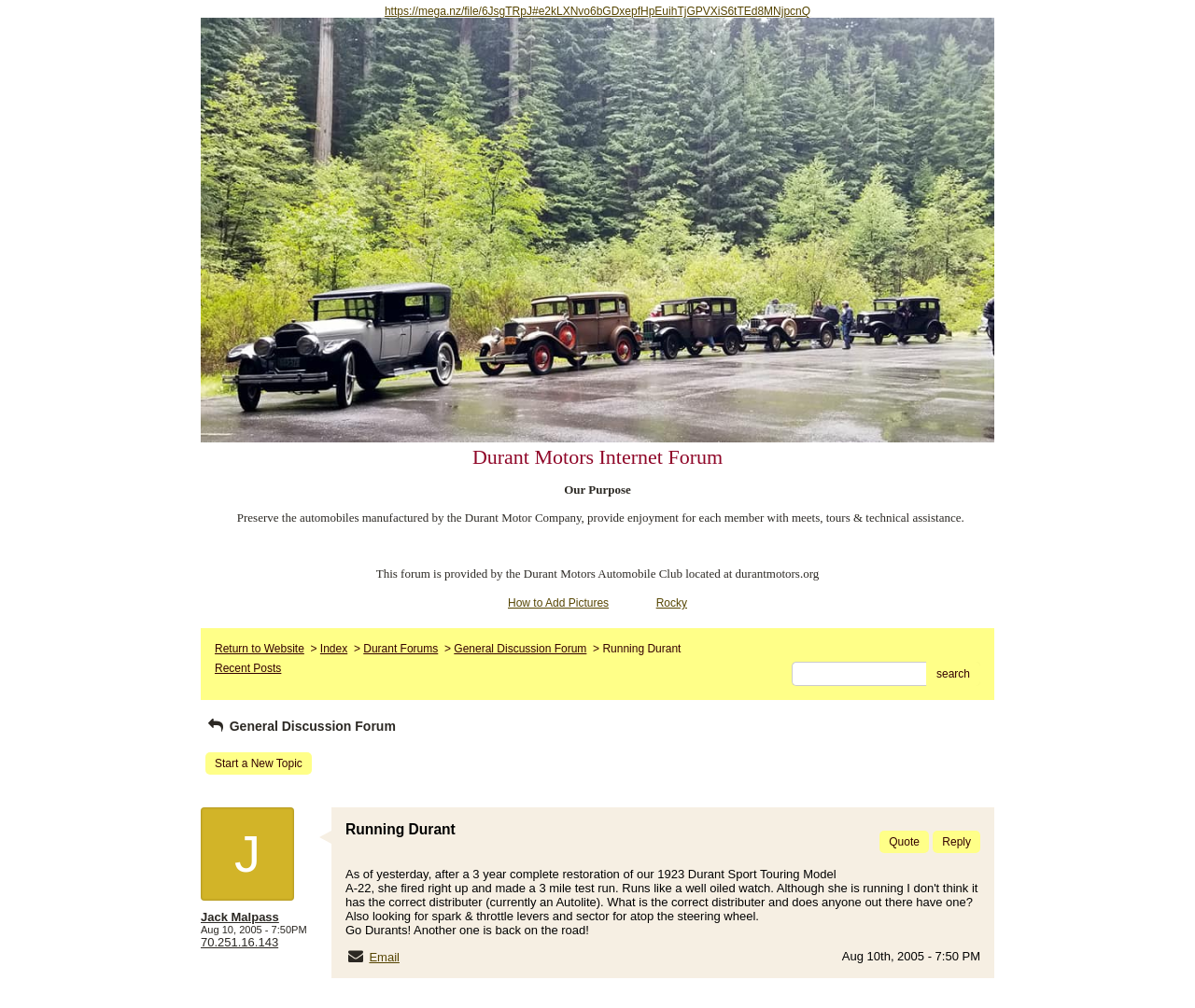Extract the bounding box coordinates for the described element: "Start a New Topic". The coordinates should be represented as four float numbers between 0 and 1: [left, top, right, bottom].

[0.172, 0.746, 0.261, 0.769]